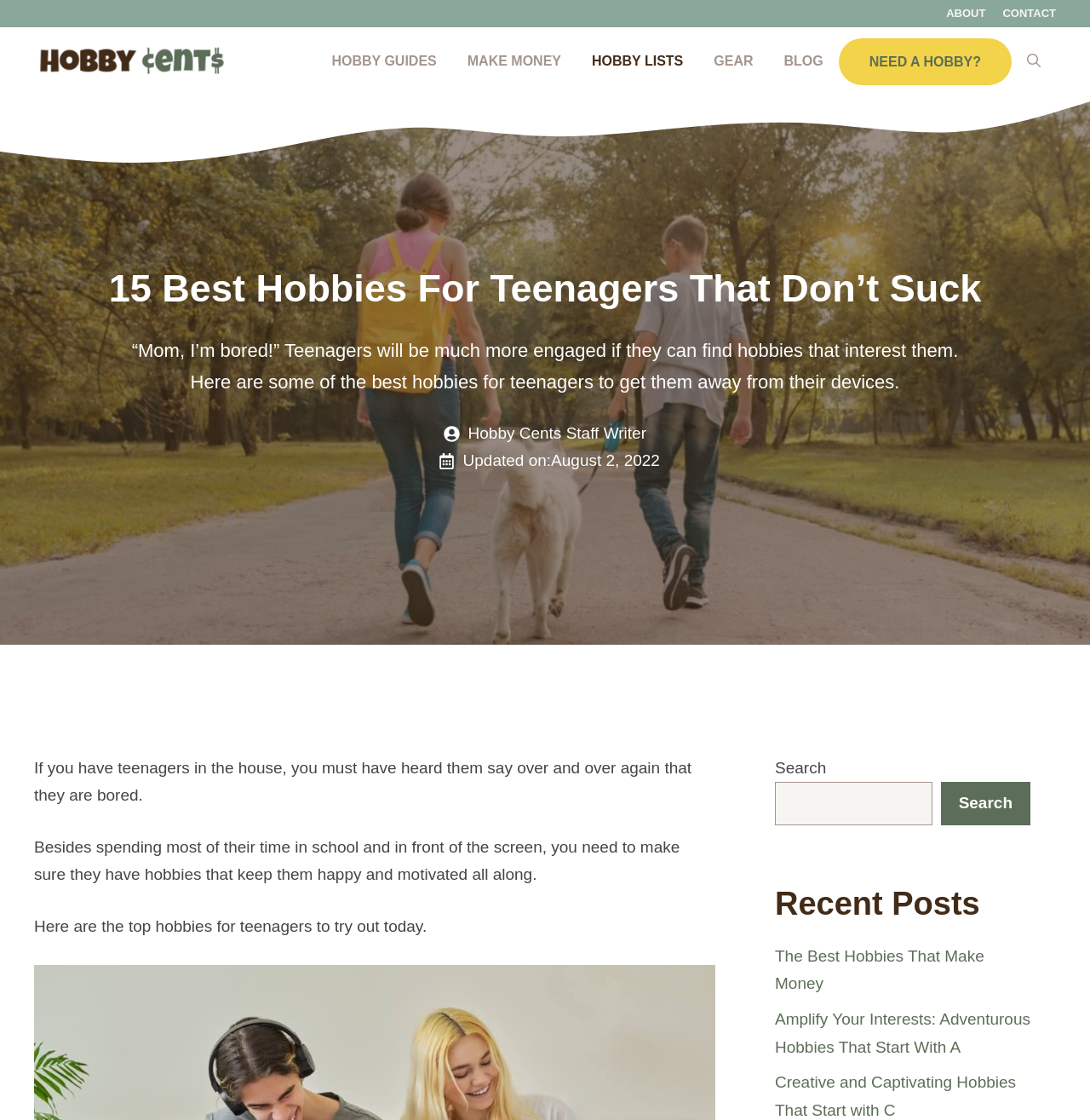Identify the main heading of the webpage and provide its text content.

15 Best Hobbies For Teenagers That Don’t Suck